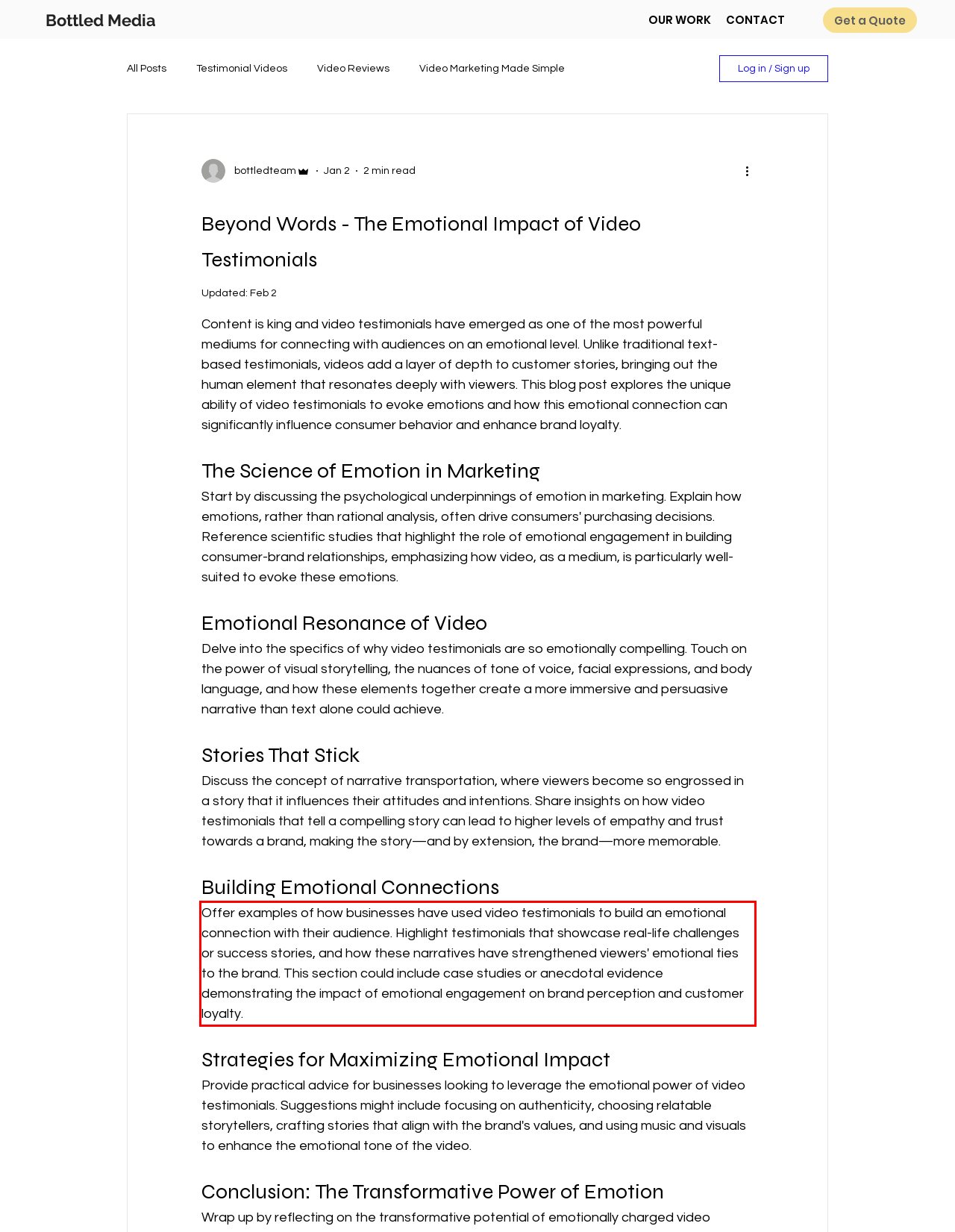There is a screenshot of a webpage with a red bounding box around a UI element. Please use OCR to extract the text within the red bounding box.

Offer examples of how businesses have used video testimonials to build an emotional connection with their audience. Highlight testimonials that showcase real-life challenges or success stories, and how these narratives have strengthened viewers' emotional ties to the brand. This section could include case studies or anecdotal evidence demonstrating the impact of emotional engagement on brand perception and customer loyalty.